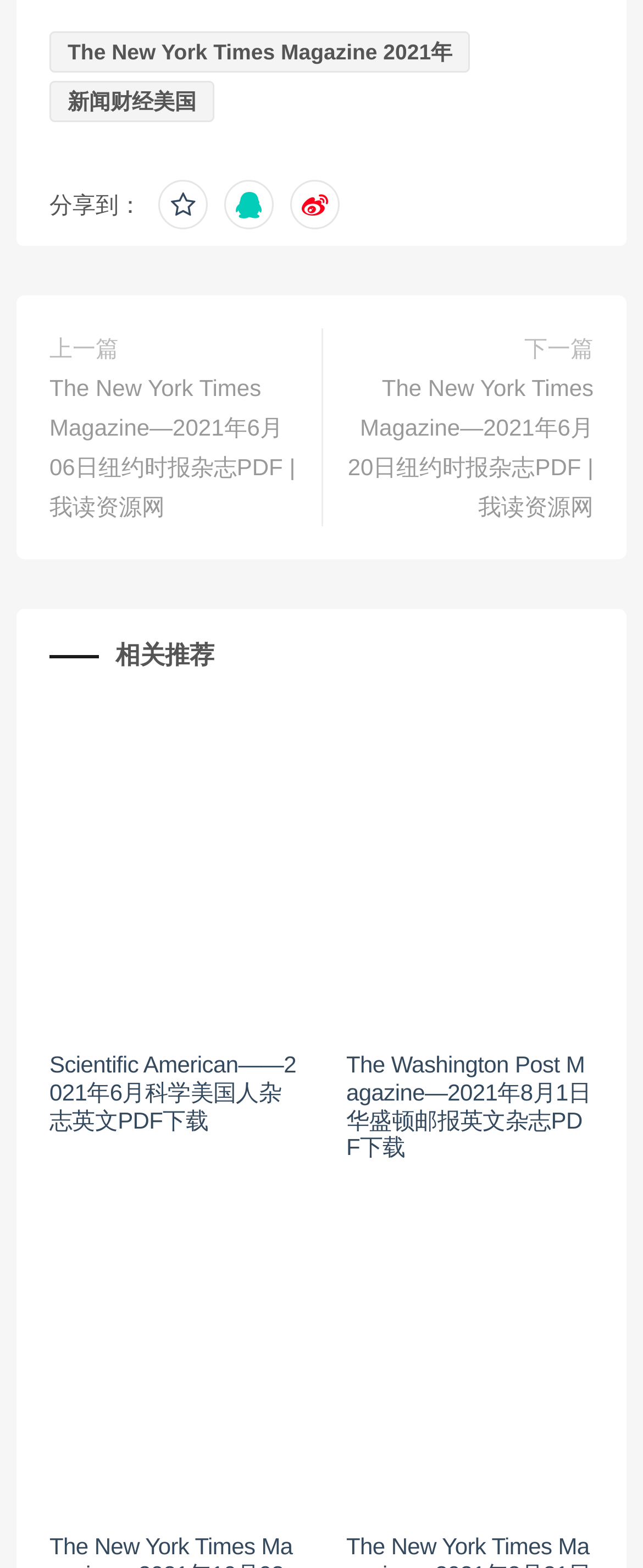Please give a succinct answer using a single word or phrase:
How many articles are recommended?

3